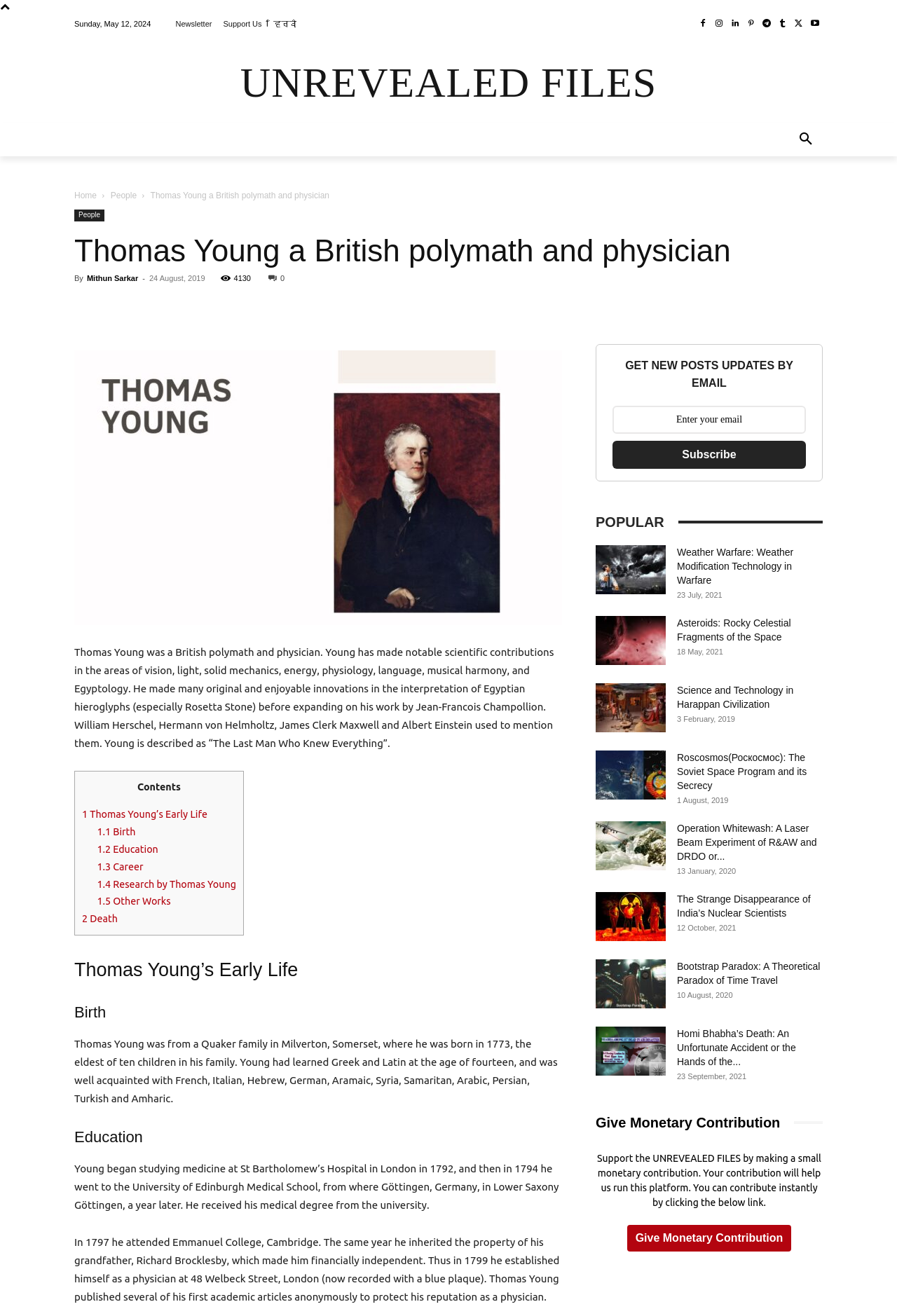What is the name of the university where Thomas Young received his medical degree?
Refer to the image and provide a thorough answer to the question.

The webpage mentions that Thomas Young went to the University of Edinburgh Medical School and then to the University of Göttingen, where he received his medical degree.